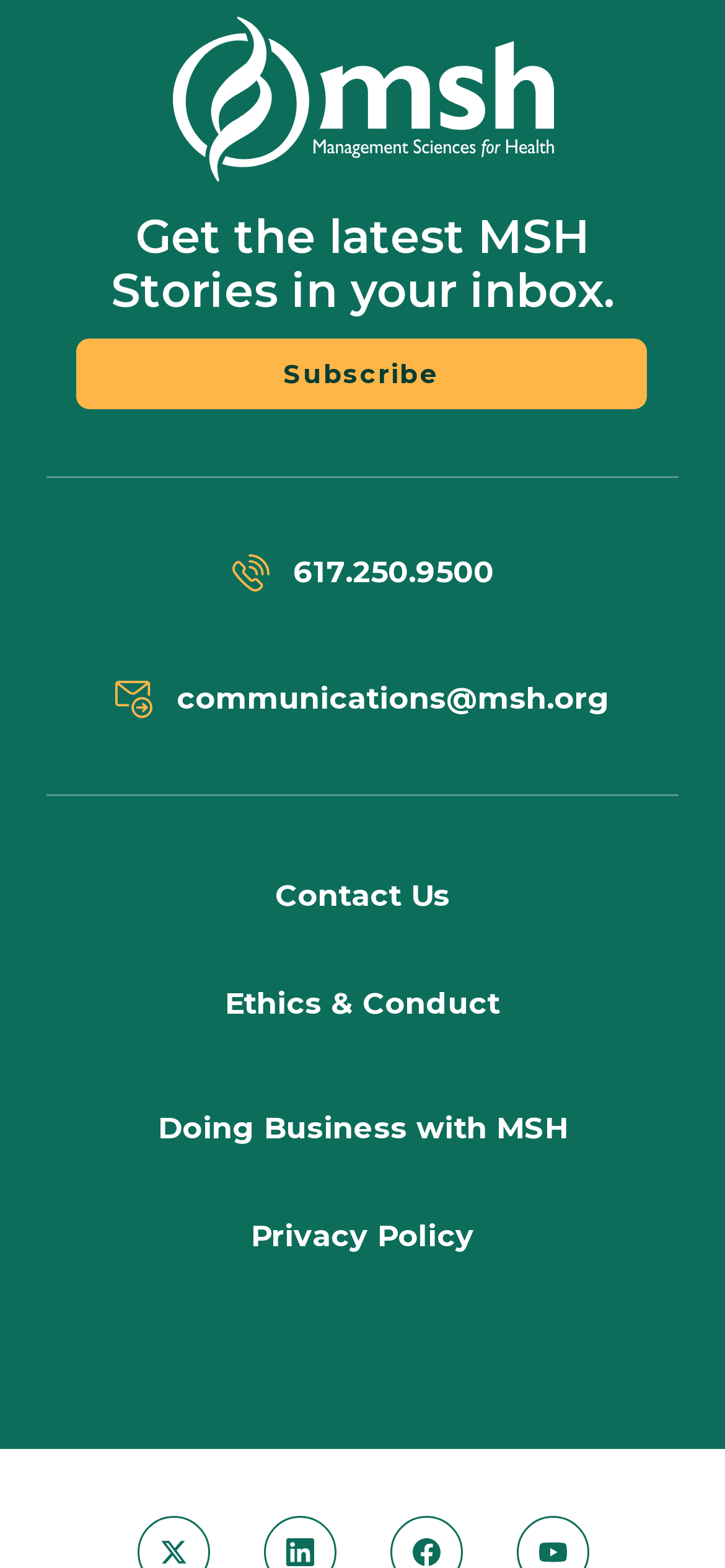Identify the bounding box coordinates of the specific part of the webpage to click to complete this instruction: "Call MSH".

[0.064, 0.347, 0.936, 0.385]